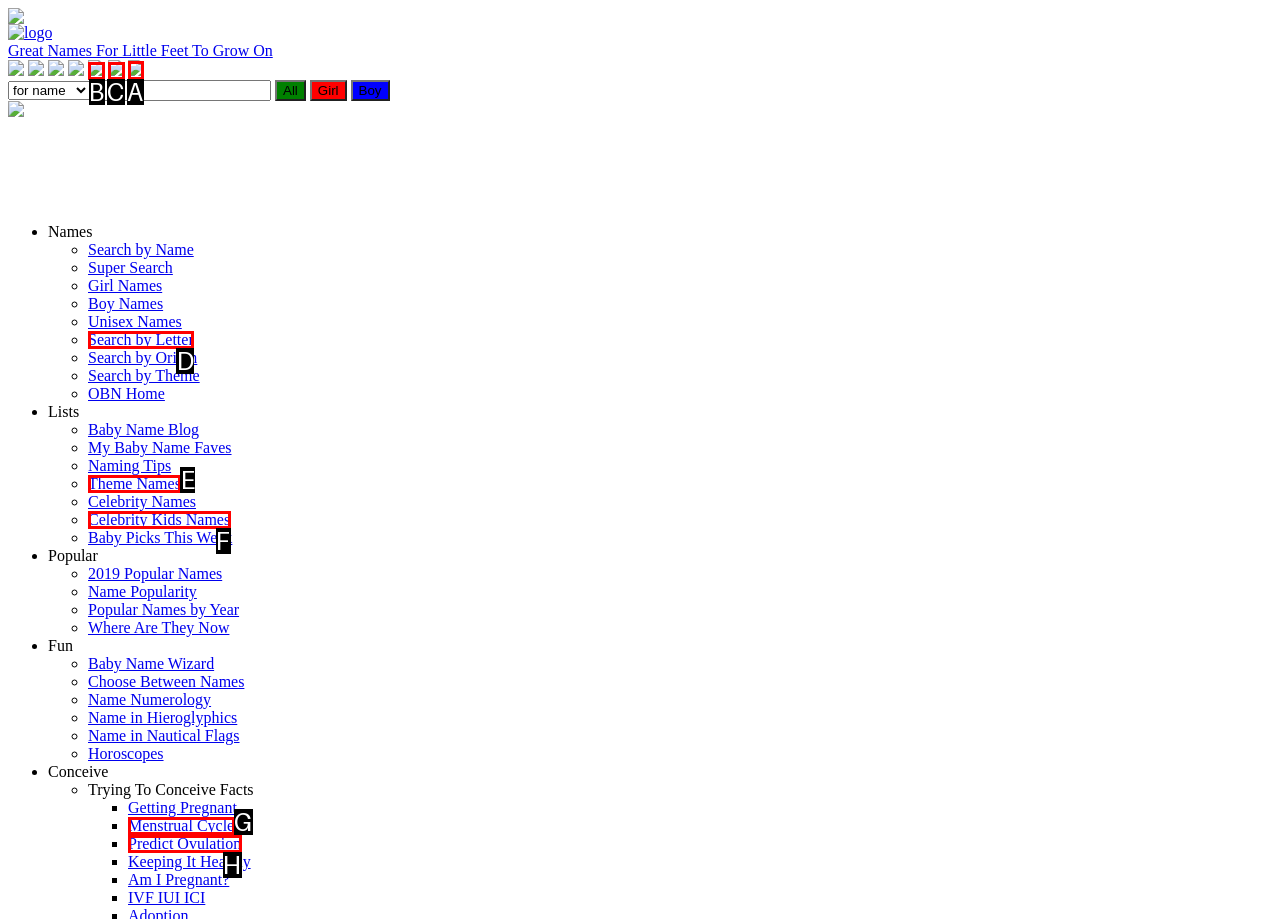Tell me which letter corresponds to the UI element that should be clicked to fulfill this instruction: Search by origin
Answer using the letter of the chosen option directly.

A